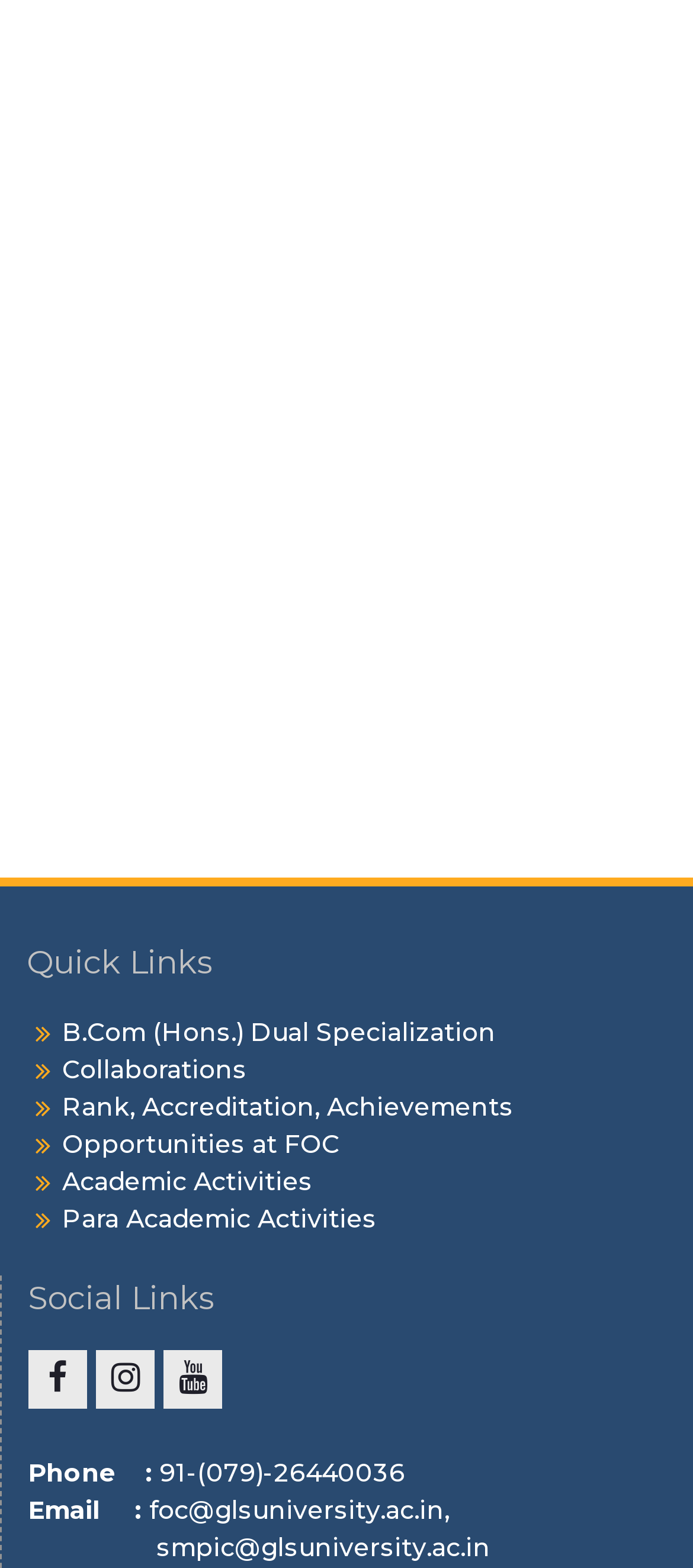Determine the bounding box coordinates of the clickable element necessary to fulfill the instruction: "Click on Quick Links". Provide the coordinates as four float numbers within the 0 to 1 range, i.e., [left, top, right, bottom].

[0.038, 0.6, 0.962, 0.63]